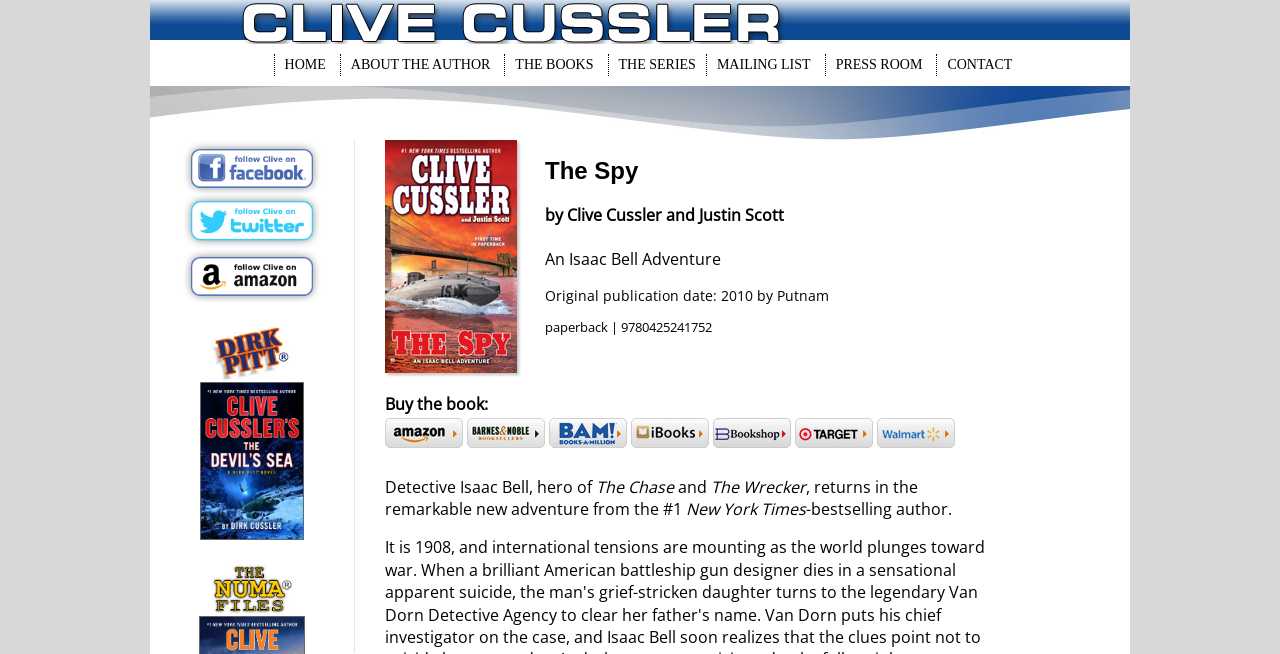Provide a brief response to the question using a single word or phrase: 
What is the previous book in the series?

The Wrecker